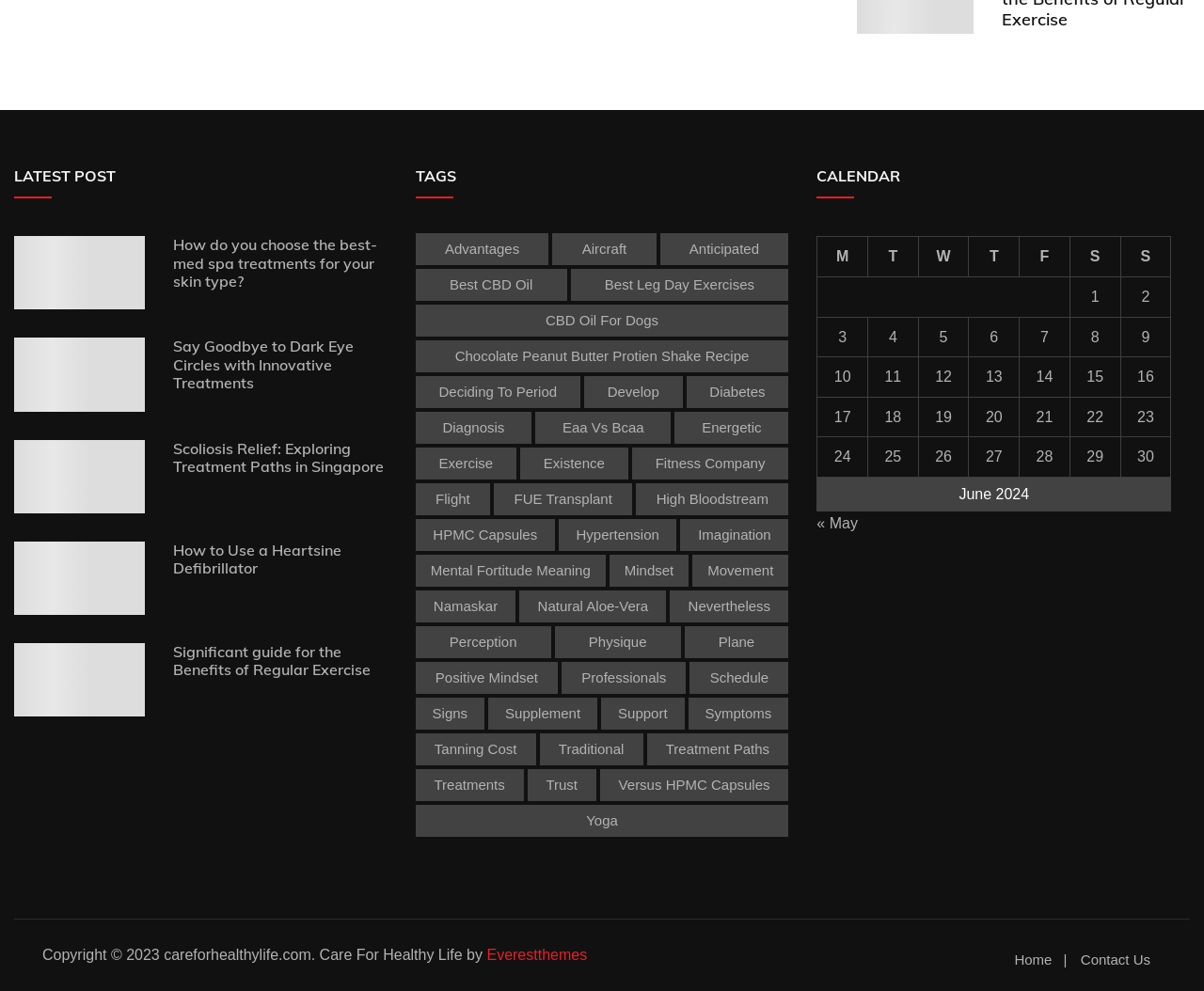Reply to the question below using a single word or brief phrase:
How many articles are listed on this webpage?

5